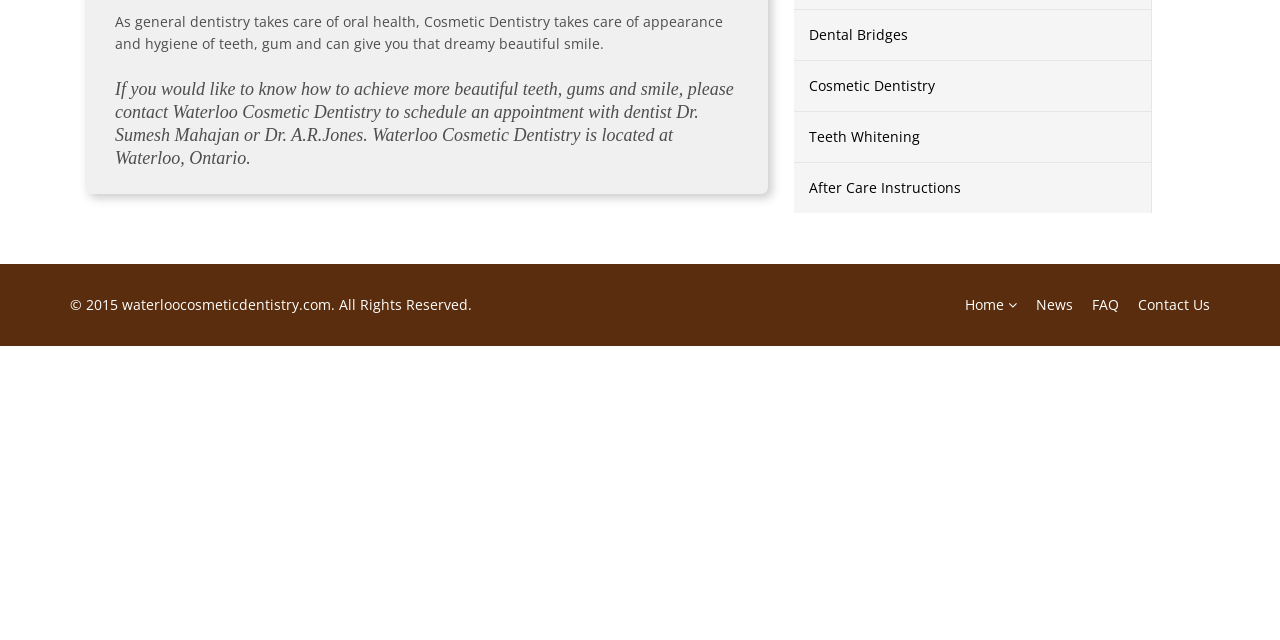Identify the bounding box for the UI element that is described as follows: "Dental Bridges".

[0.62, 0.016, 0.899, 0.094]